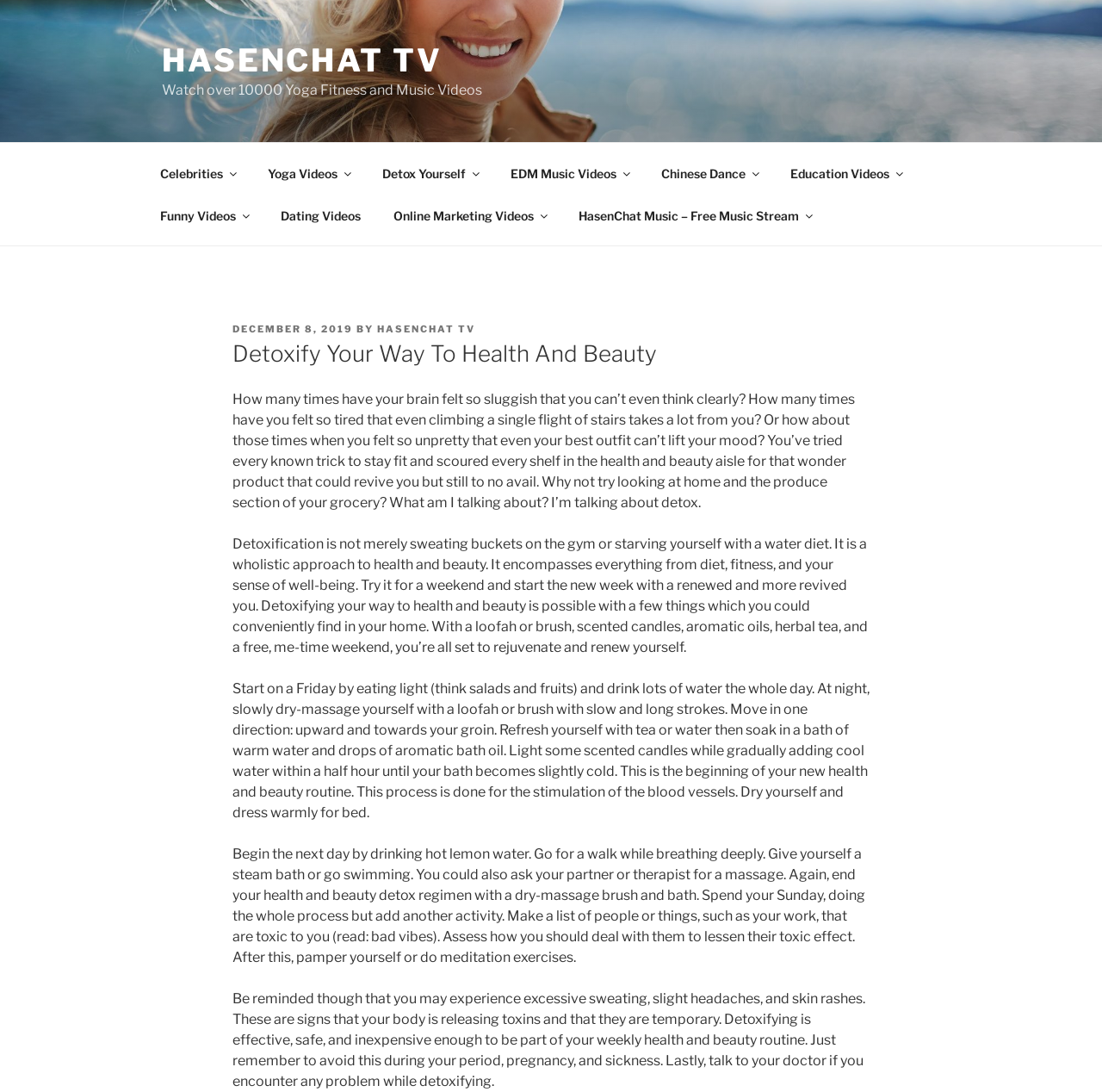Please predict the bounding box coordinates of the element's region where a click is necessary to complete the following instruction: "Check the post date". The coordinates should be represented by four float numbers between 0 and 1, i.e., [left, top, right, bottom].

[0.211, 0.296, 0.32, 0.307]